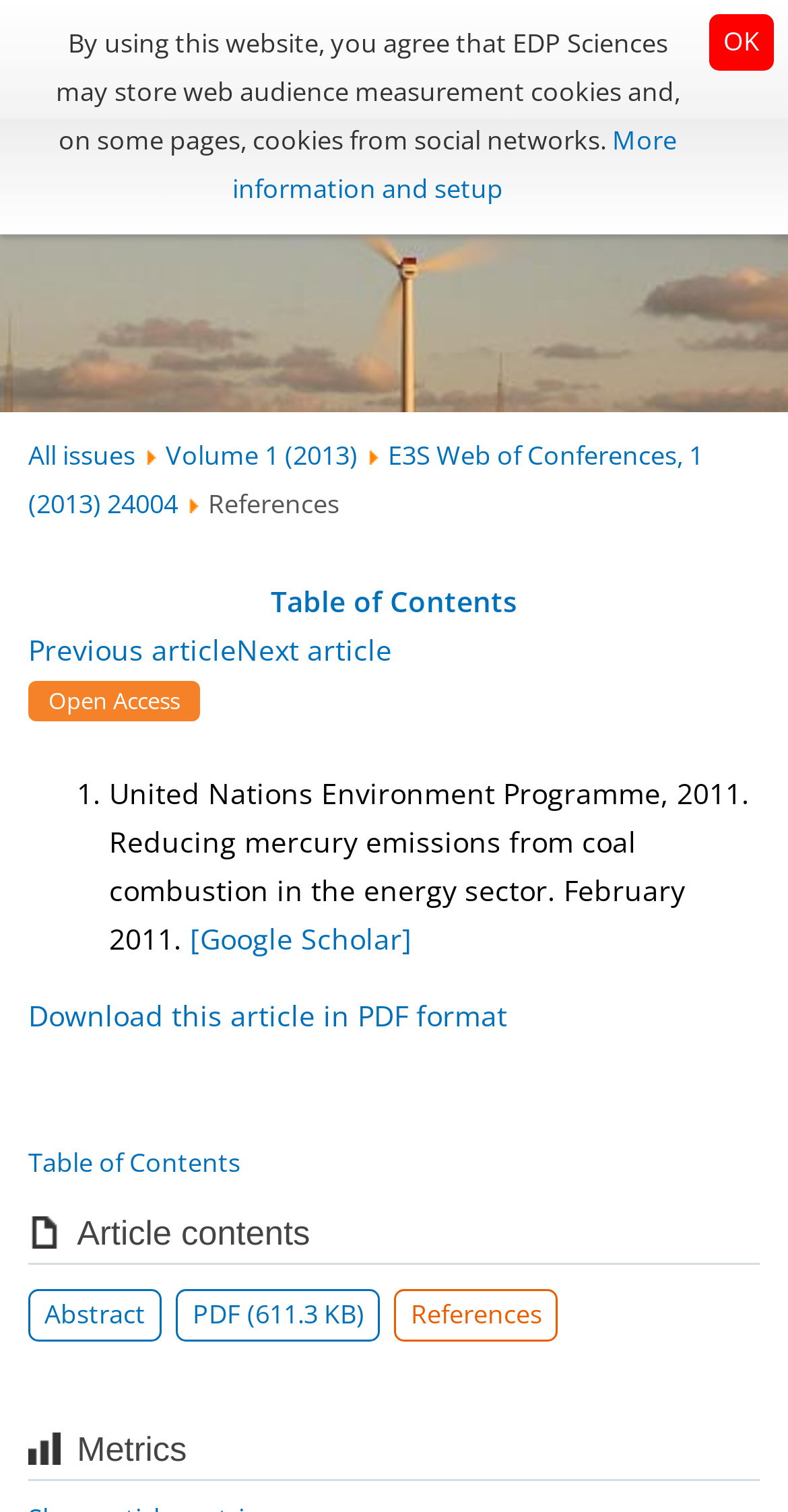What is the title of the article? From the image, respond with a single word or brief phrase.

Response of Freshwater Systems to Local and Global Changes in Mercury Emissions